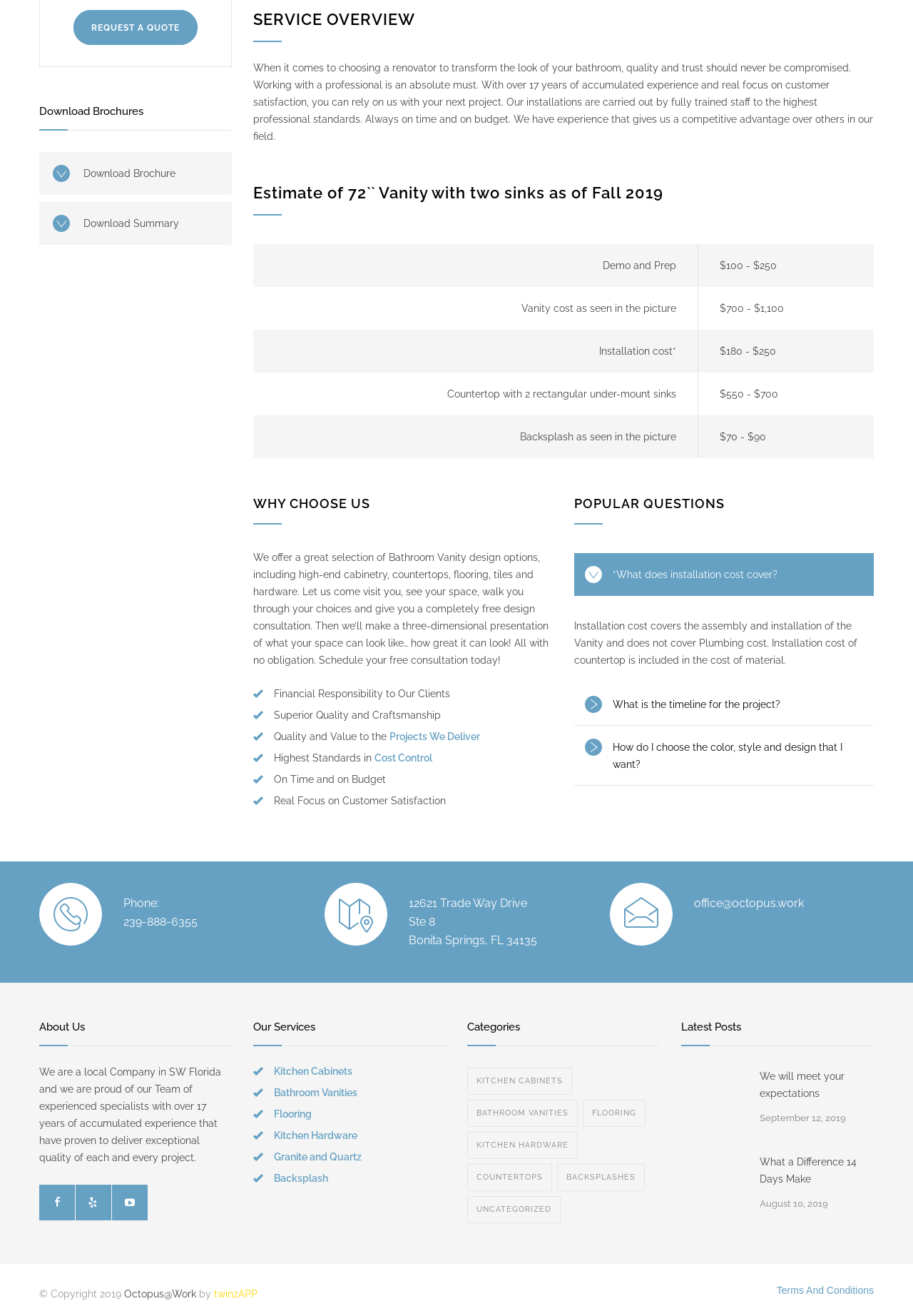Please determine the bounding box coordinates for the UI element described here. Use the format (top-left x, top-left y, bottom-right x, bottom-right y) with values bounded between 0 and 1: *What does installation cost cover?

[0.629, 0.42, 0.957, 0.453]